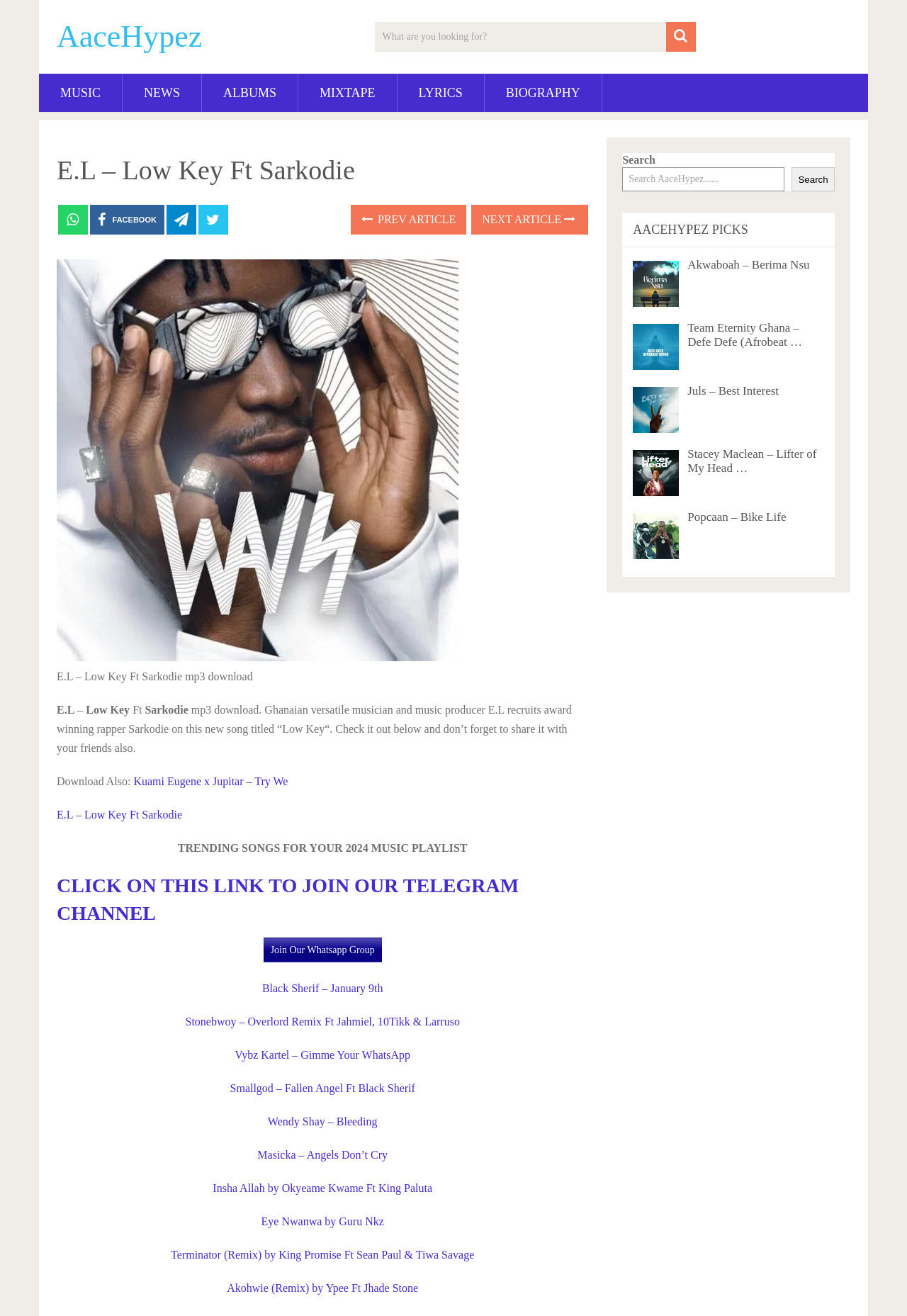Please mark the bounding box coordinates of the area that should be clicked to carry out the instruction: "Check out trending song Black Sherif – January 9th".

[0.289, 0.747, 0.422, 0.756]